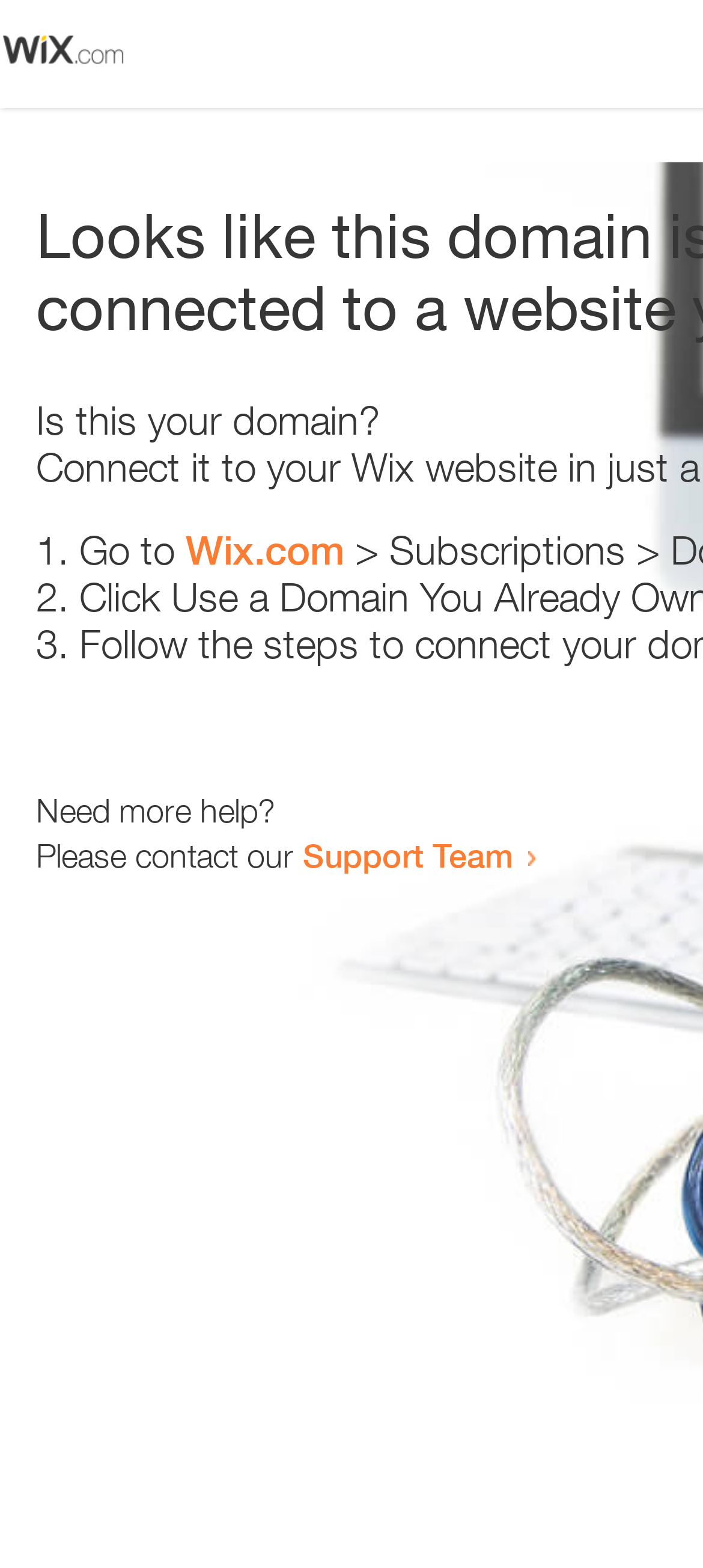Determine the main heading of the webpage and generate its text.

Looks like this domain isn't
connected to a website yet